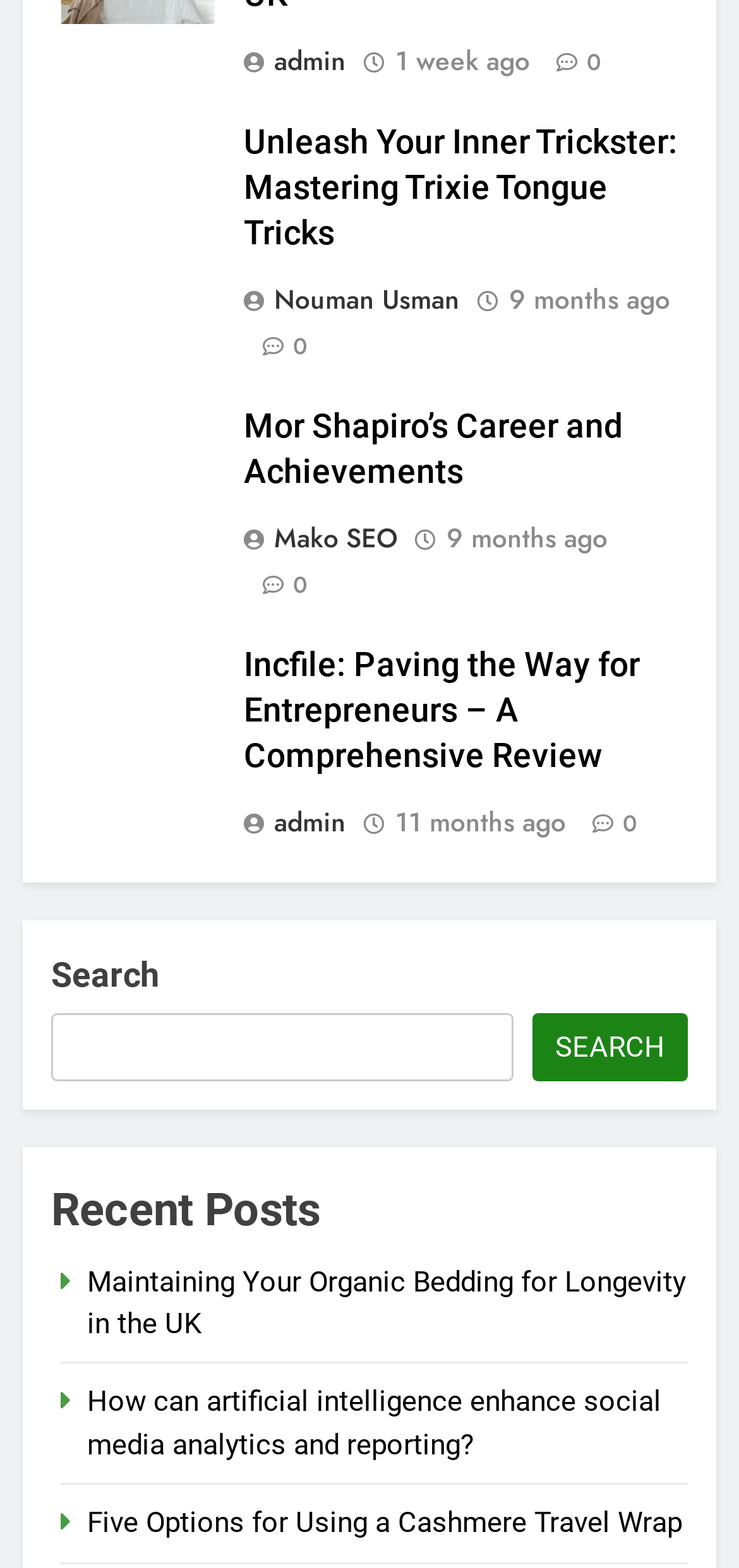Reply to the question with a brief word or phrase: Who is the author of the second article?

Mako SEO